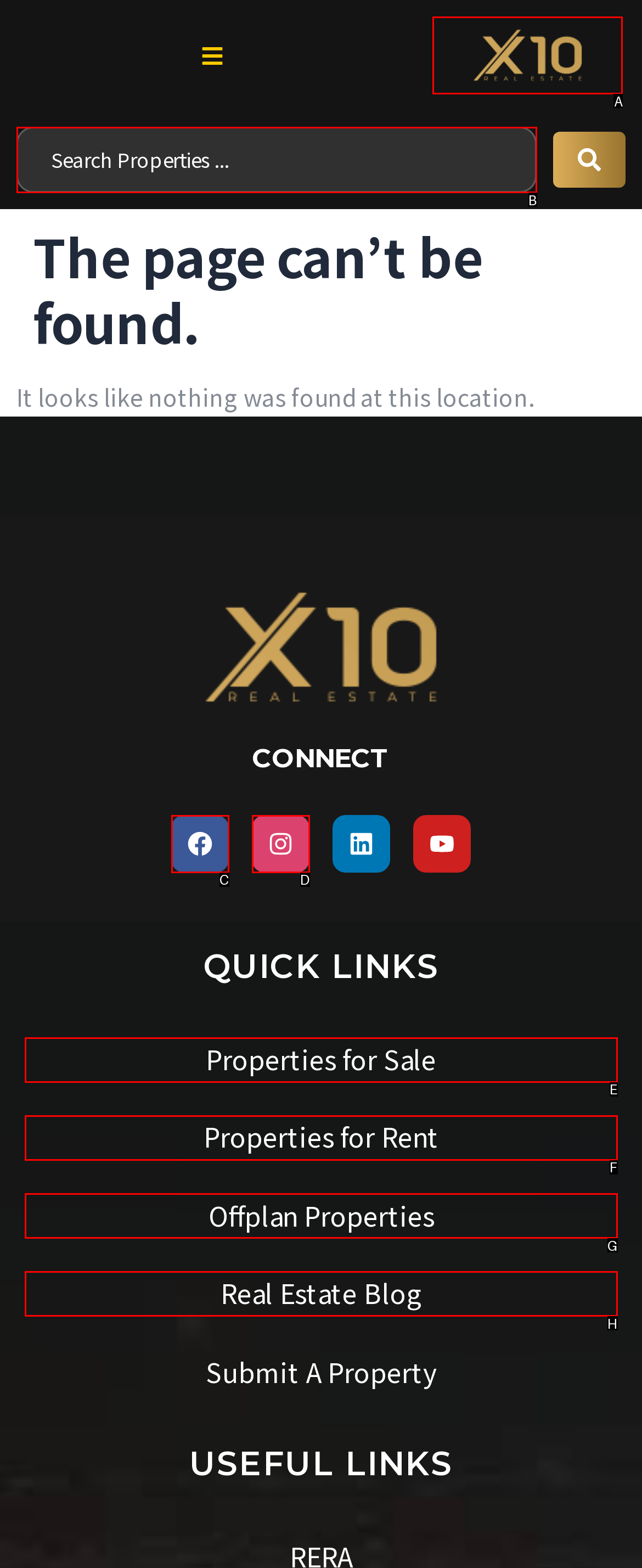Based on the given description: Offplan Properties, identify the correct option and provide the corresponding letter from the given choices directly.

G